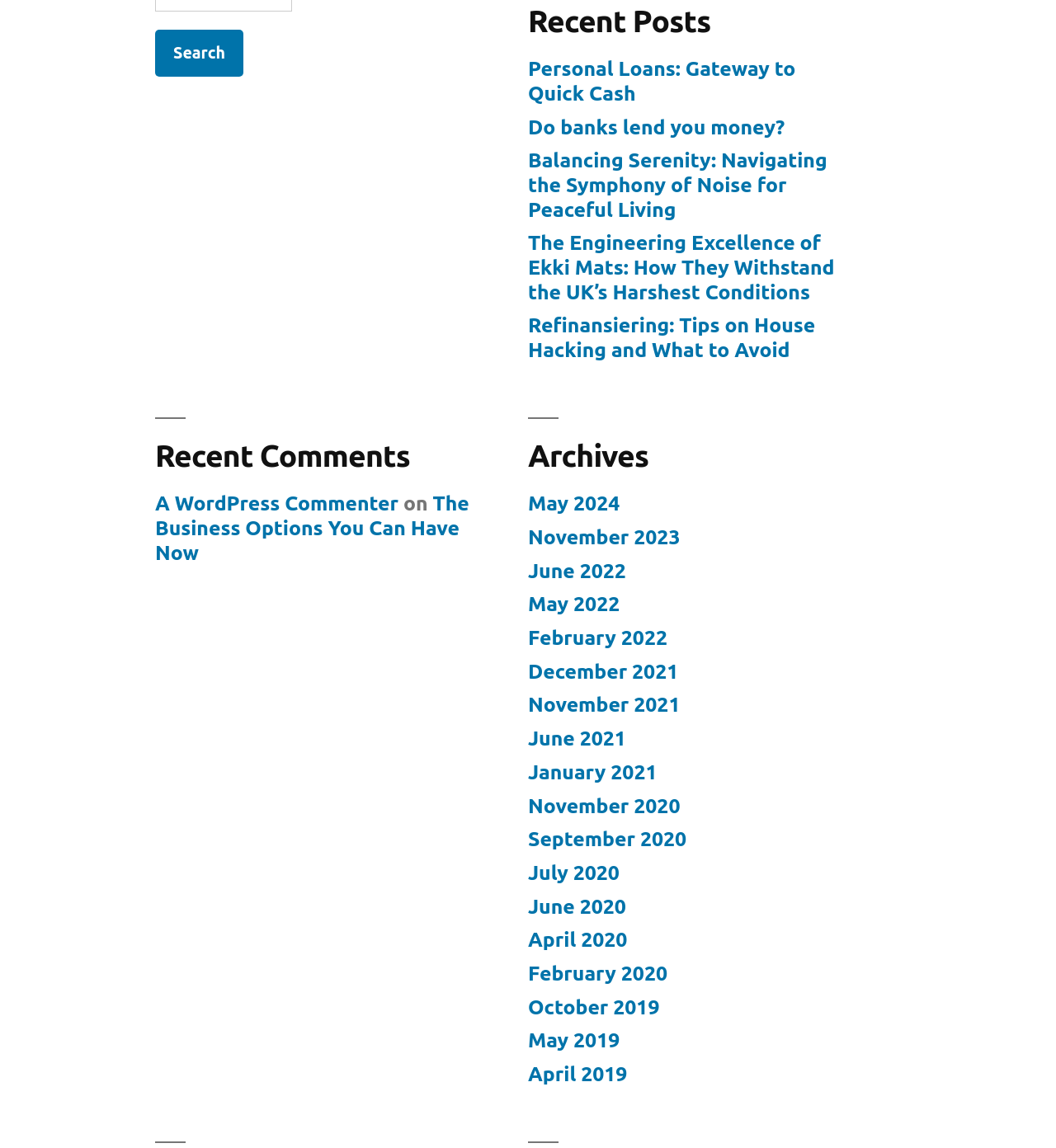Please locate the bounding box coordinates of the element that should be clicked to achieve the given instruction: "Read about personal loans".

[0.5, 0.05, 0.753, 0.091]